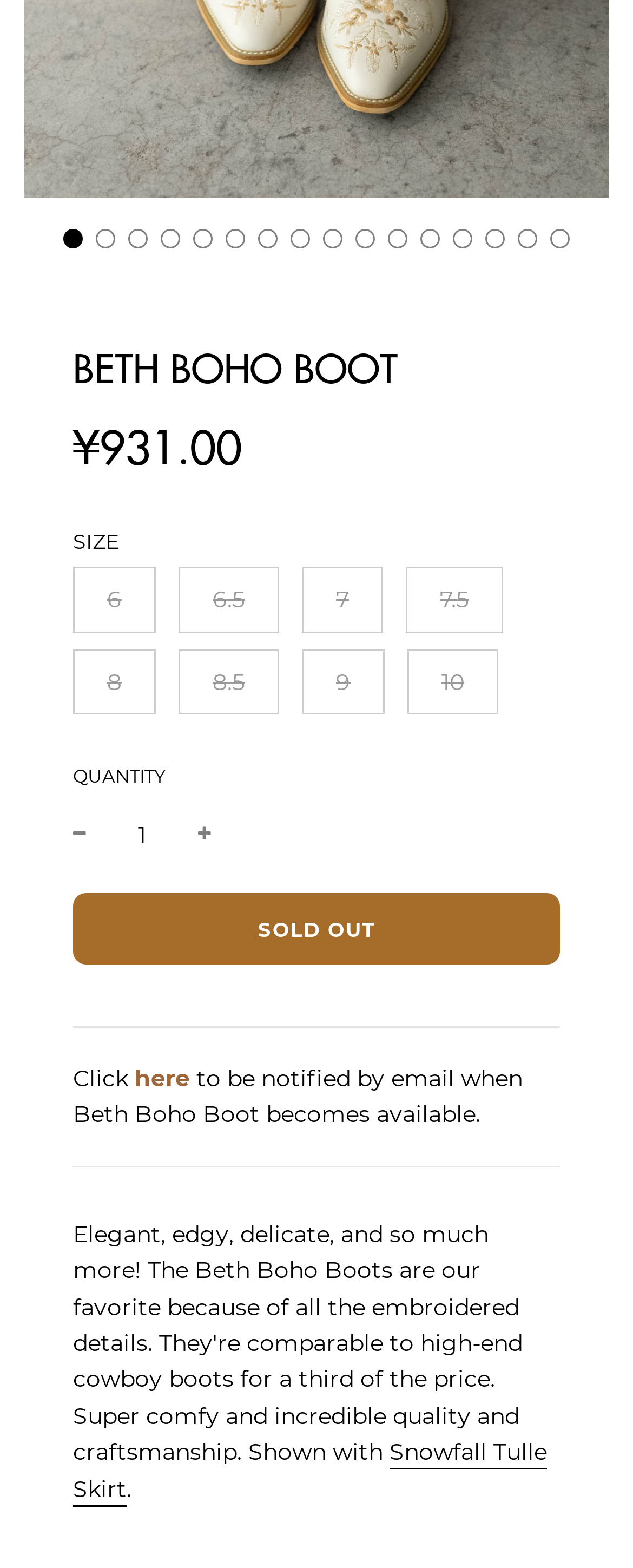Please determine the bounding box coordinates for the element with the description: "+".

[0.313, 0.515, 0.333, 0.549]